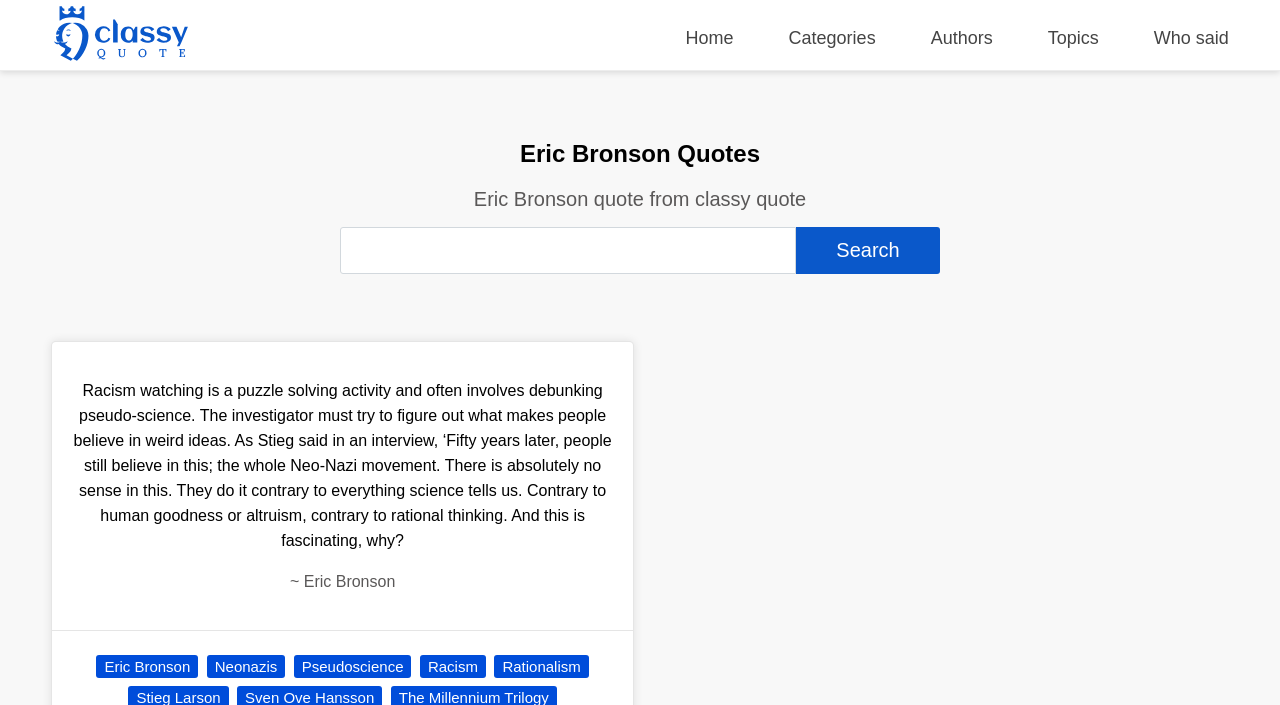Find the bounding box coordinates of the area that needs to be clicked in order to achieve the following instruction: "Check the Dosist Pen Vape Review". The coordinates should be specified as four float numbers between 0 and 1, i.e., [left, top, right, bottom].

None